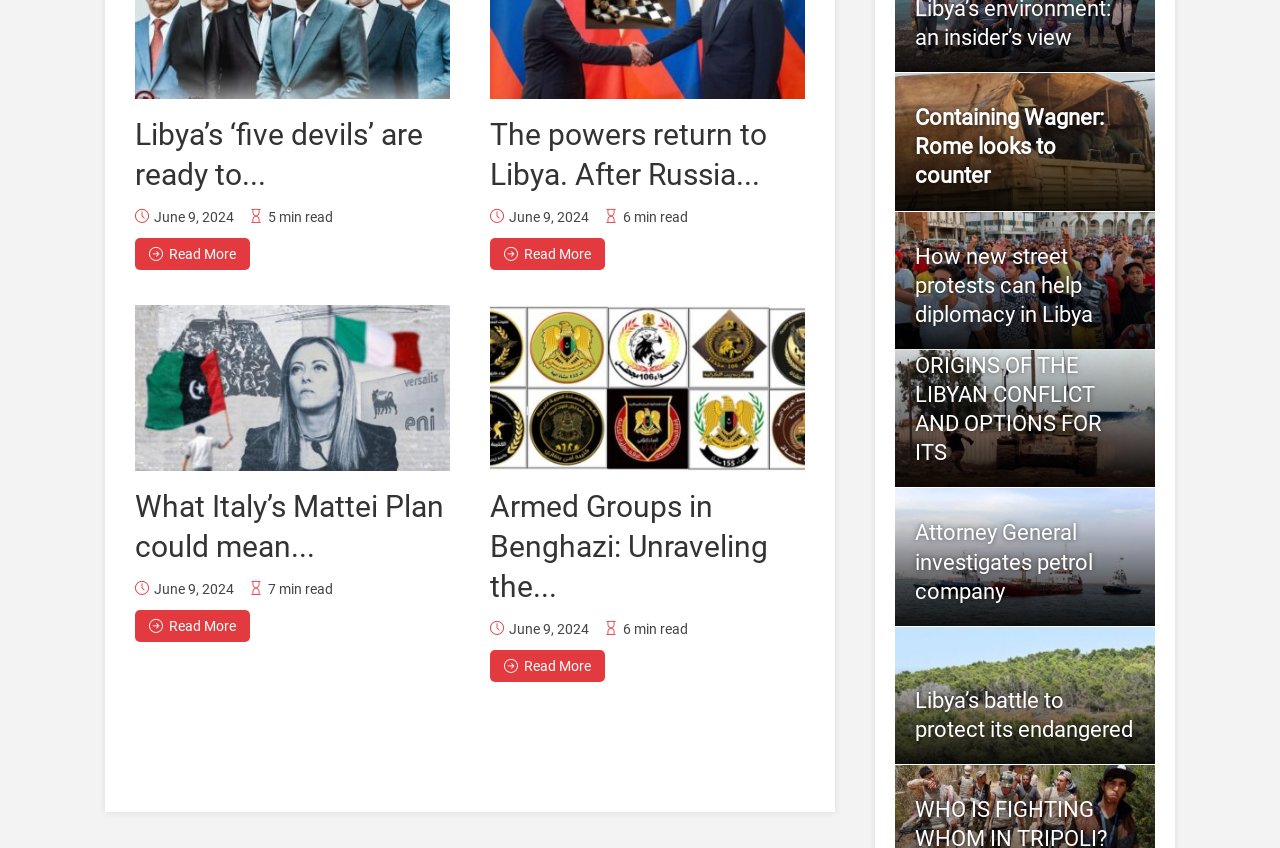Answer the question in a single word or phrase:
What is the last article about?

Libya’s endangered